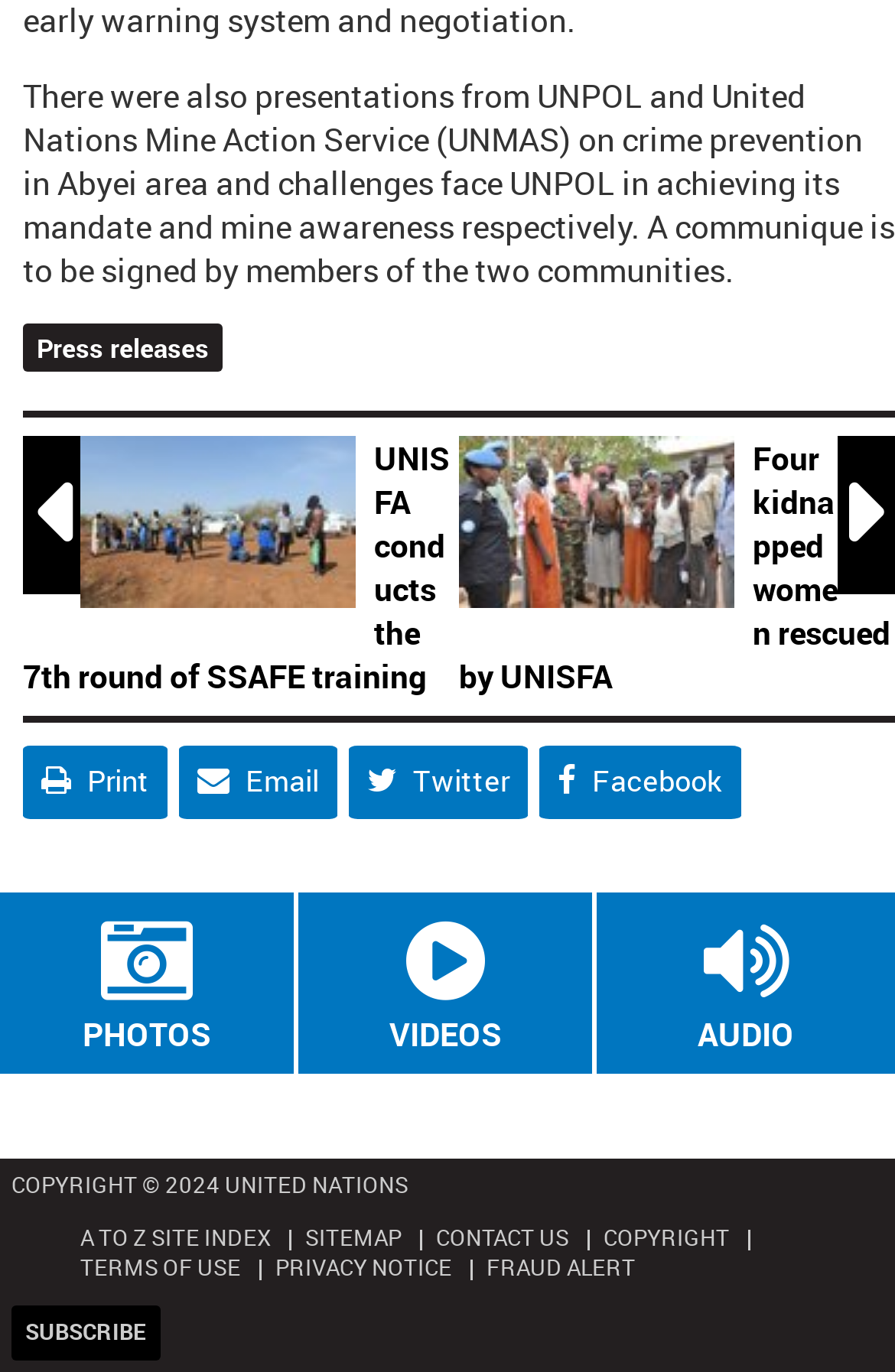Identify the bounding box coordinates of the clickable region to carry out the given instruction: "Find us on Facebook".

None